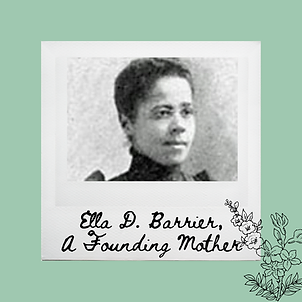What is the tone of the photograph?
Please use the image to provide an in-depth answer to the question.

The answer can be found in the caption, which describes the photograph as 'sepia-toned', indicating that the image has a warm, brownish tone.